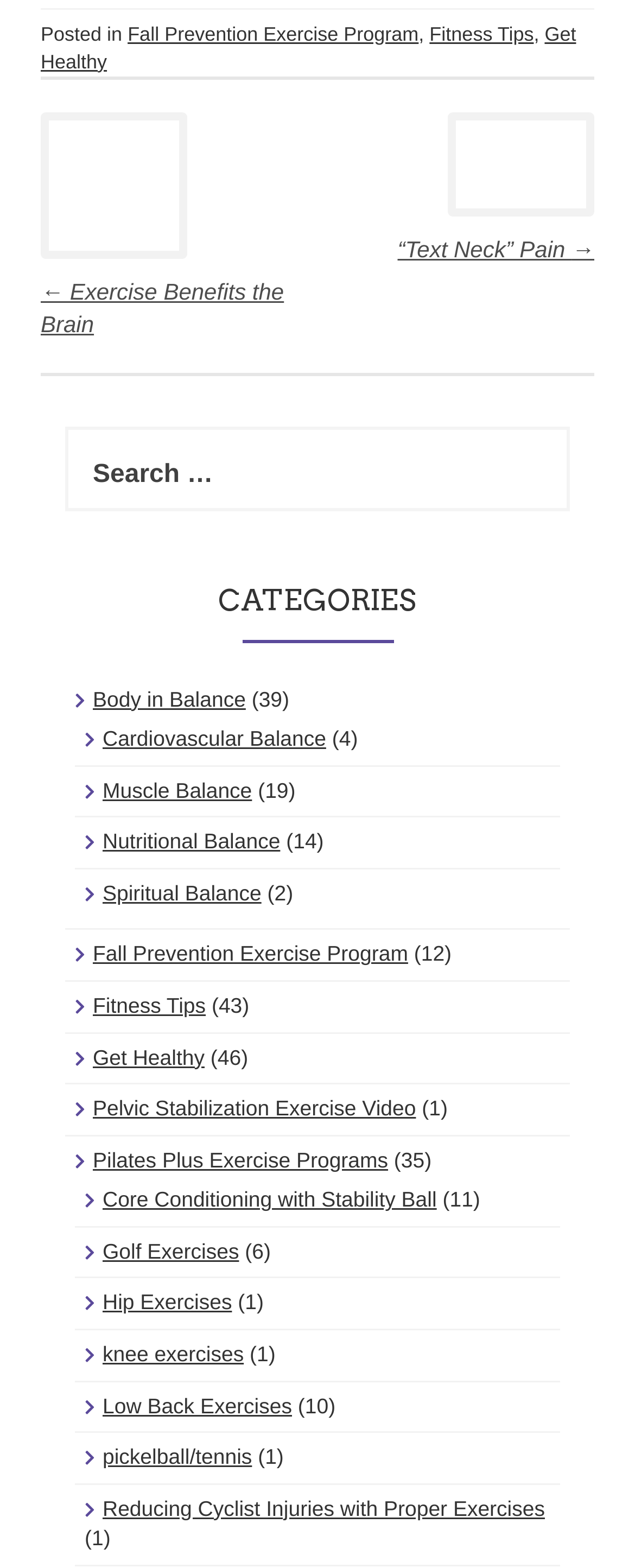What is the title of the previous post?
Please respond to the question with a detailed and thorough explanation.

I found this by looking at the 'Post navigation' section and finding the link with the arrow pointing to the left, which indicates the previous post, and its text is 'Exercise Benefits the Brain'.